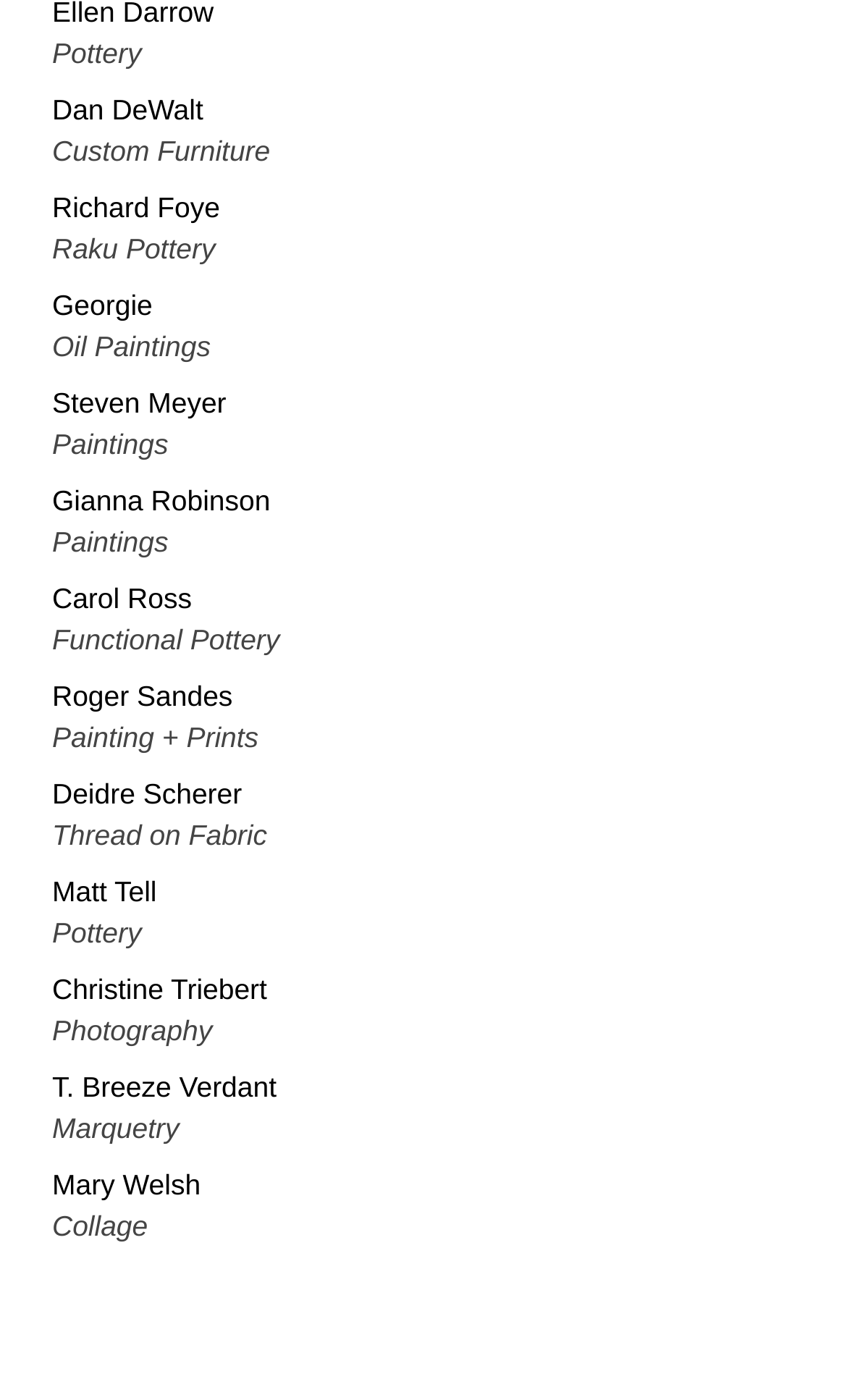How many artists are listed on this webpage?
Please answer the question with a detailed and comprehensive explanation.

I counted the number of links with names, which are likely to be the artists' names, and found 15 of them.